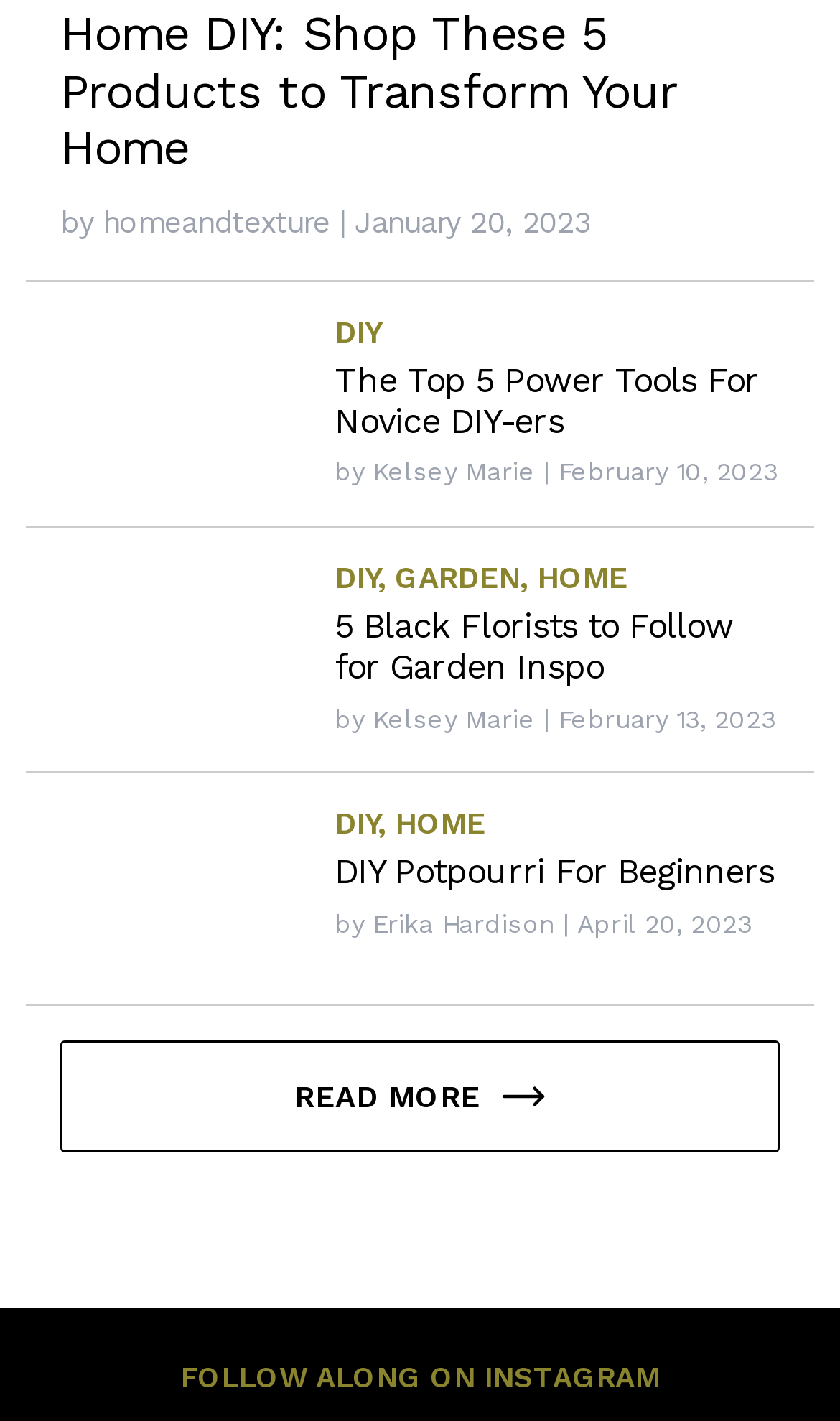Based on the description "DIY", find the bounding box of the specified UI element.

[0.398, 0.394, 0.45, 0.419]